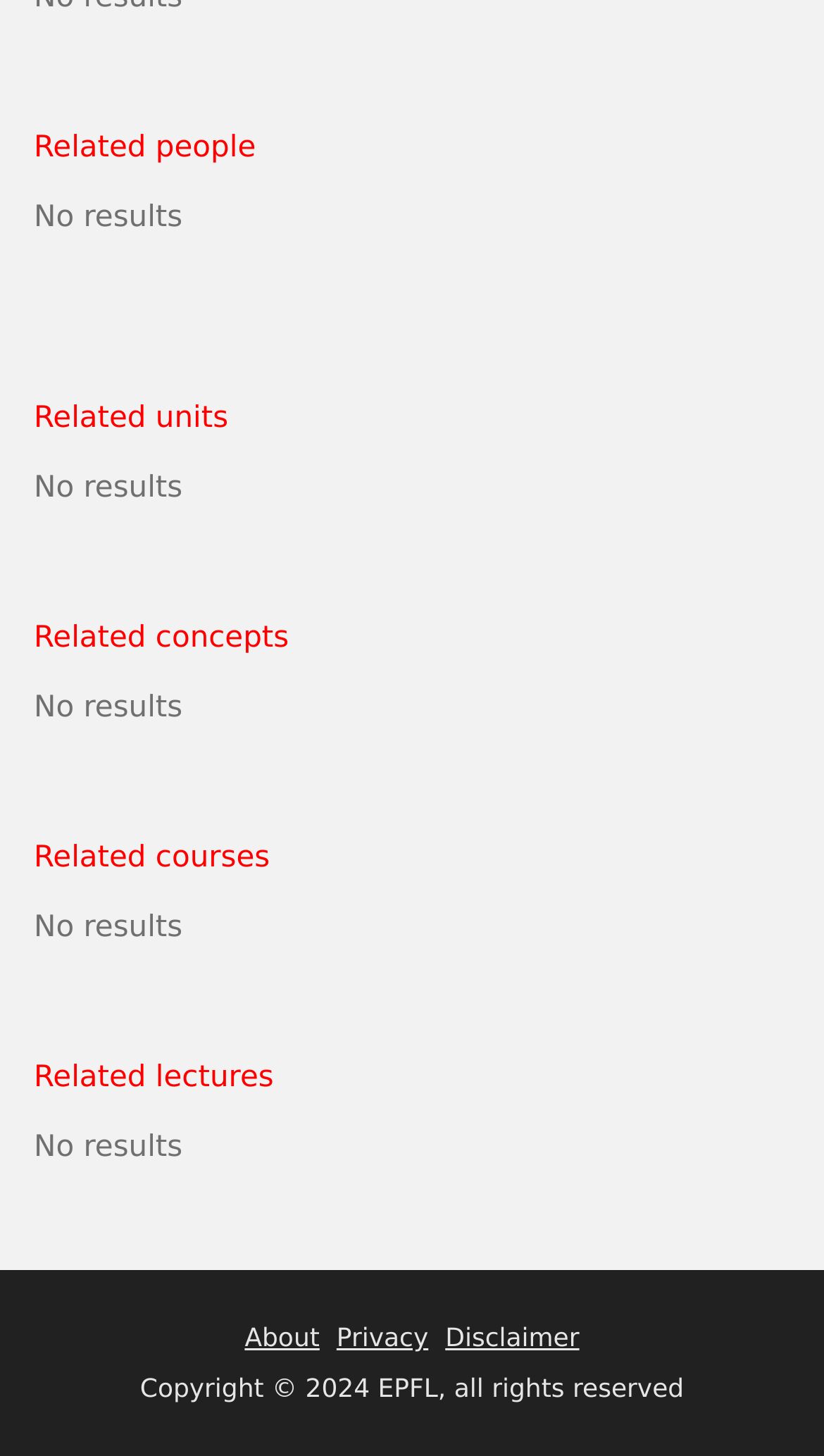How many links are at the bottom of the webpage?
Respond to the question with a well-detailed and thorough answer.

I counted the number of link elements at the bottom of the webpage, which are 'About', 'Privacy', and 'Disclaimer', and found that there are three links.